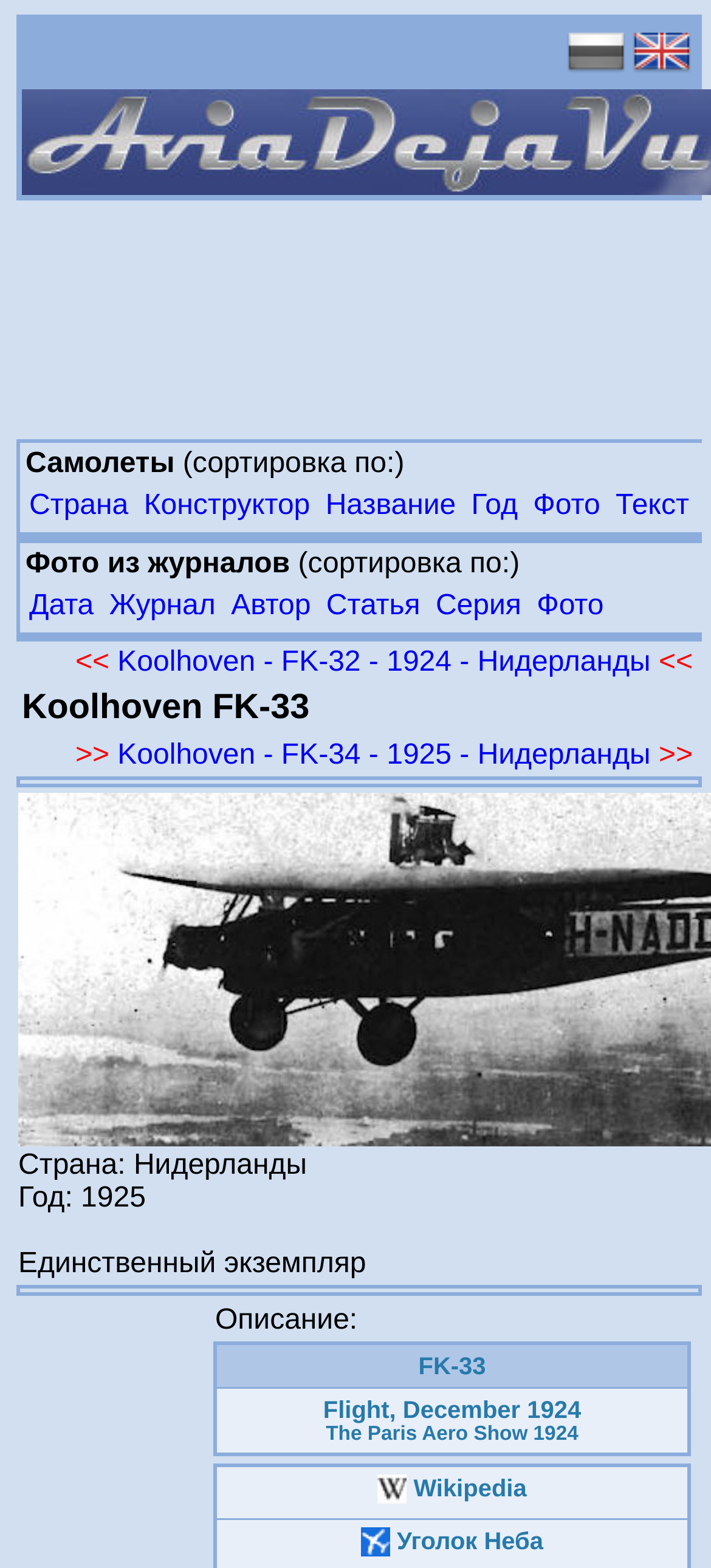How many images are there in the webpage?
Utilize the image to construct a detailed and well-explained answer.

I counted the number of image elements on the webpage, which are the Wikipedia logo and the Уголок Неба logo.